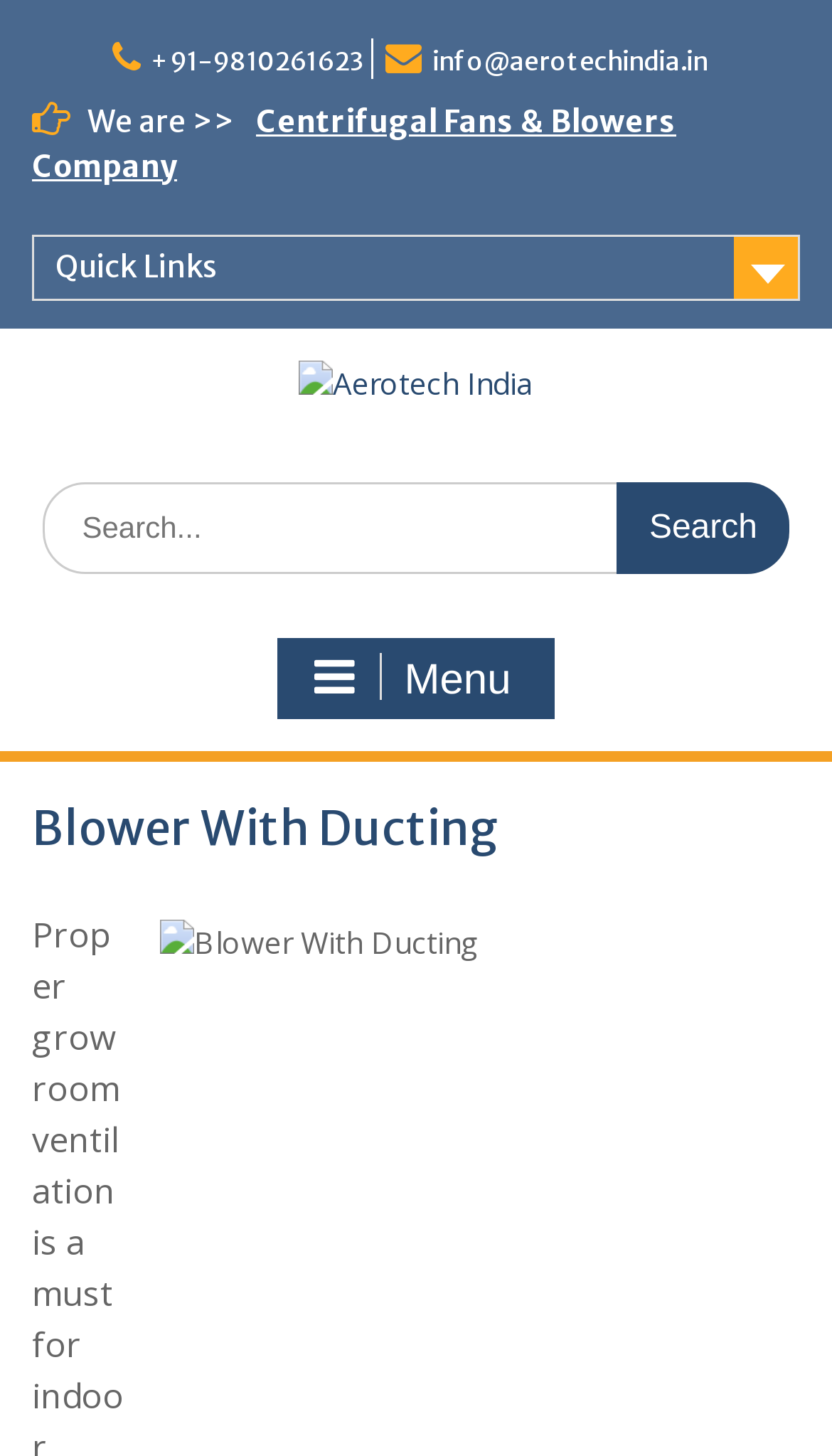Illustrate the webpage thoroughly, mentioning all important details.

The webpage is about "Blower With Ducting" and appears to be a company website. At the top left, there are two phone numbers and email addresses, '+91-9810261623' and 'info@aerotechindia.in', respectively. Next to them, there is a text "We are >>" followed by a link to "Centrifugal Fans & Blowers Company". 

Below these elements, there are three links: "Quick Links", "Aerotech India", and an image with the same name, "Aerotech India", which is positioned to the right of the "Aerotech India" link. 

A search bar is located in the middle of the page, with a label "Search for:" and a search button to the right. The search bar is accompanied by a button with a menu icon, which, when expanded, controls the primary menu.

The primary menu is headed by a header "Blower With Ducting", which is the same title as the webpage.